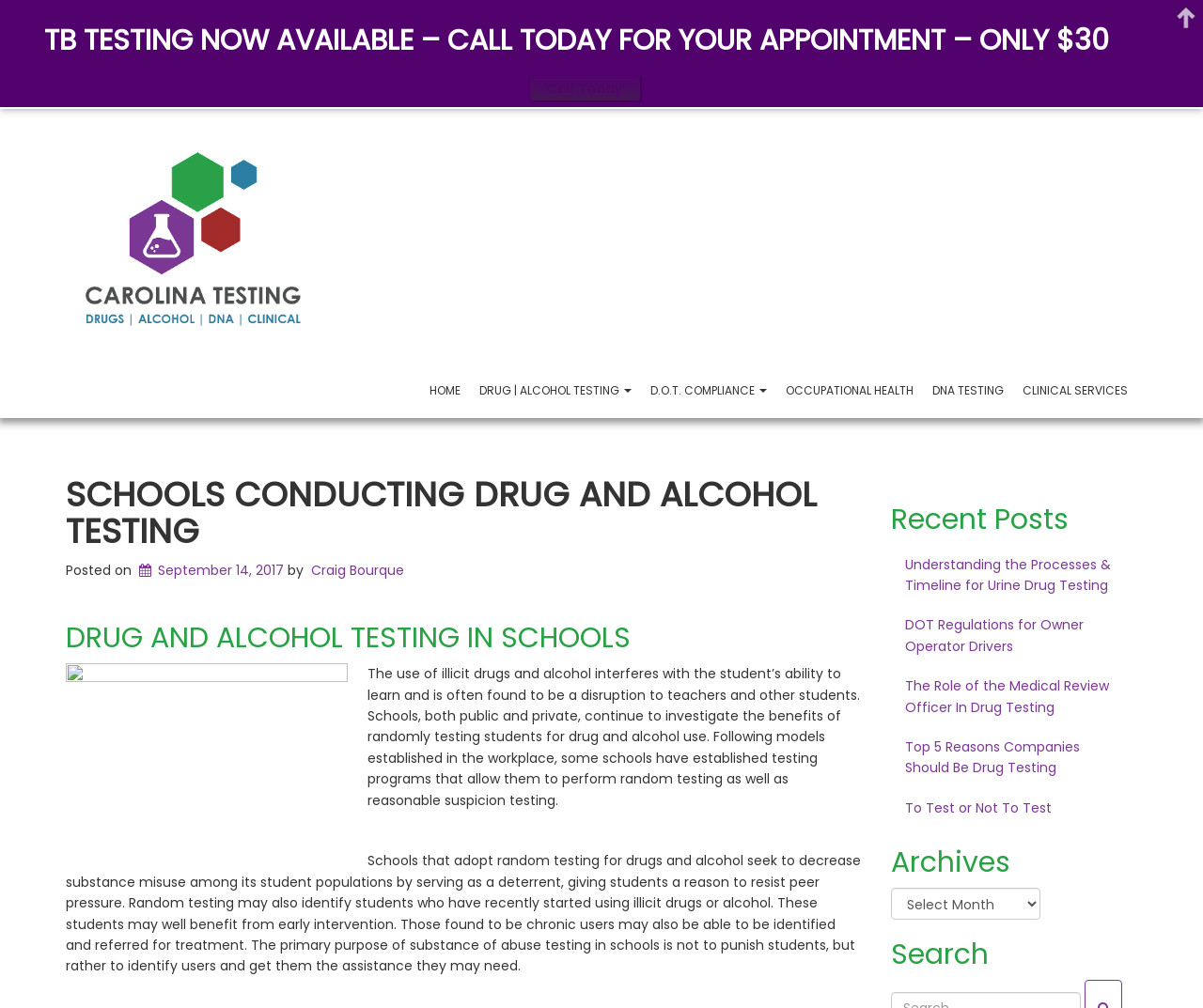Identify the bounding box coordinates of the clickable region required to complete the instruction: "Click on the 'SCHOOLS CONDUCTING DRUG AND ALCOHOL TESTING' link". The coordinates should be given as four float numbers within the range of 0 and 1, i.e., [left, top, right, bottom].

[0.055, 0.416, 0.679, 0.635]